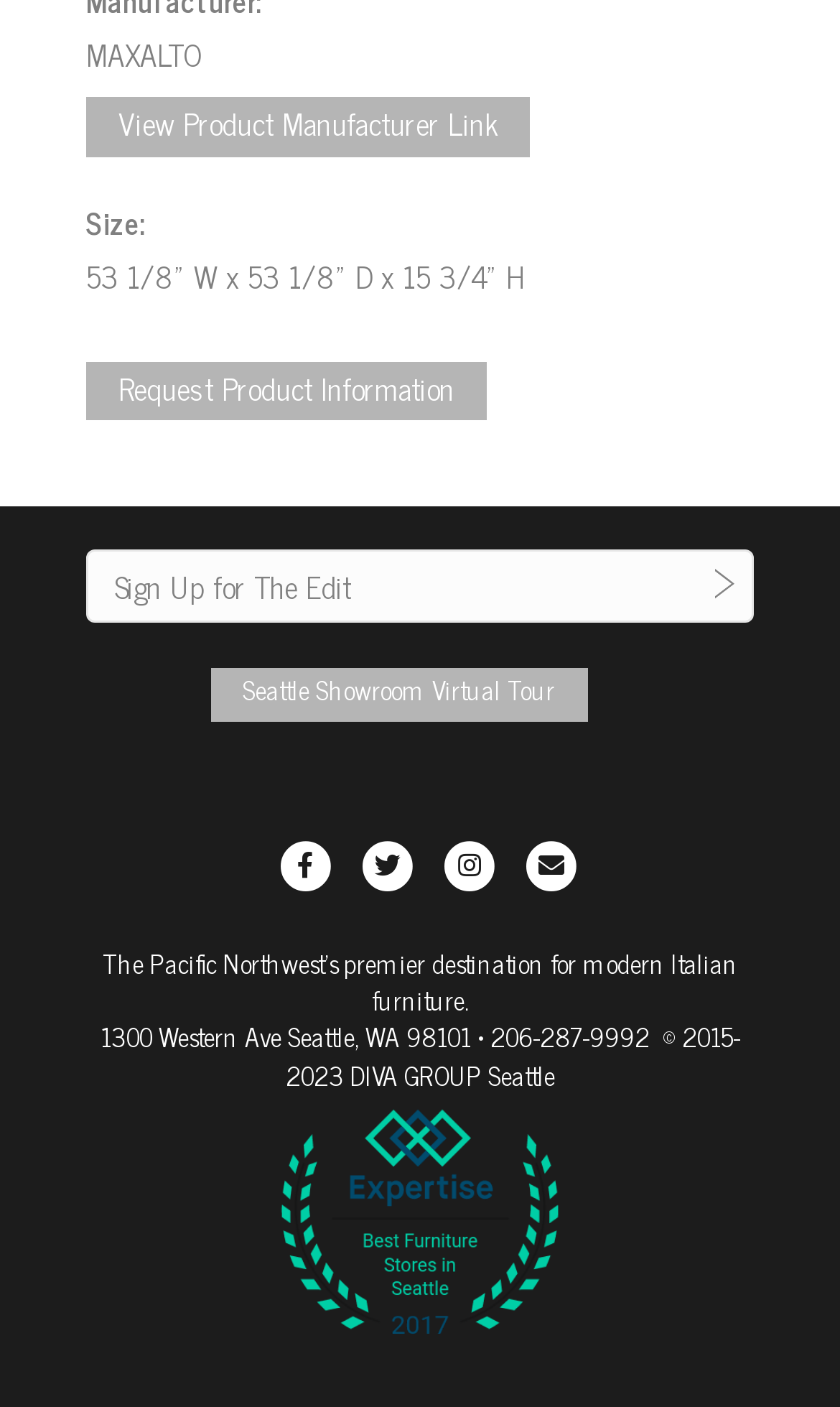Can you show the bounding box coordinates of the region to click on to complete the task described in the instruction: "Take a Seattle Showroom Virtual Tour"?

[0.25, 0.475, 0.699, 0.512]